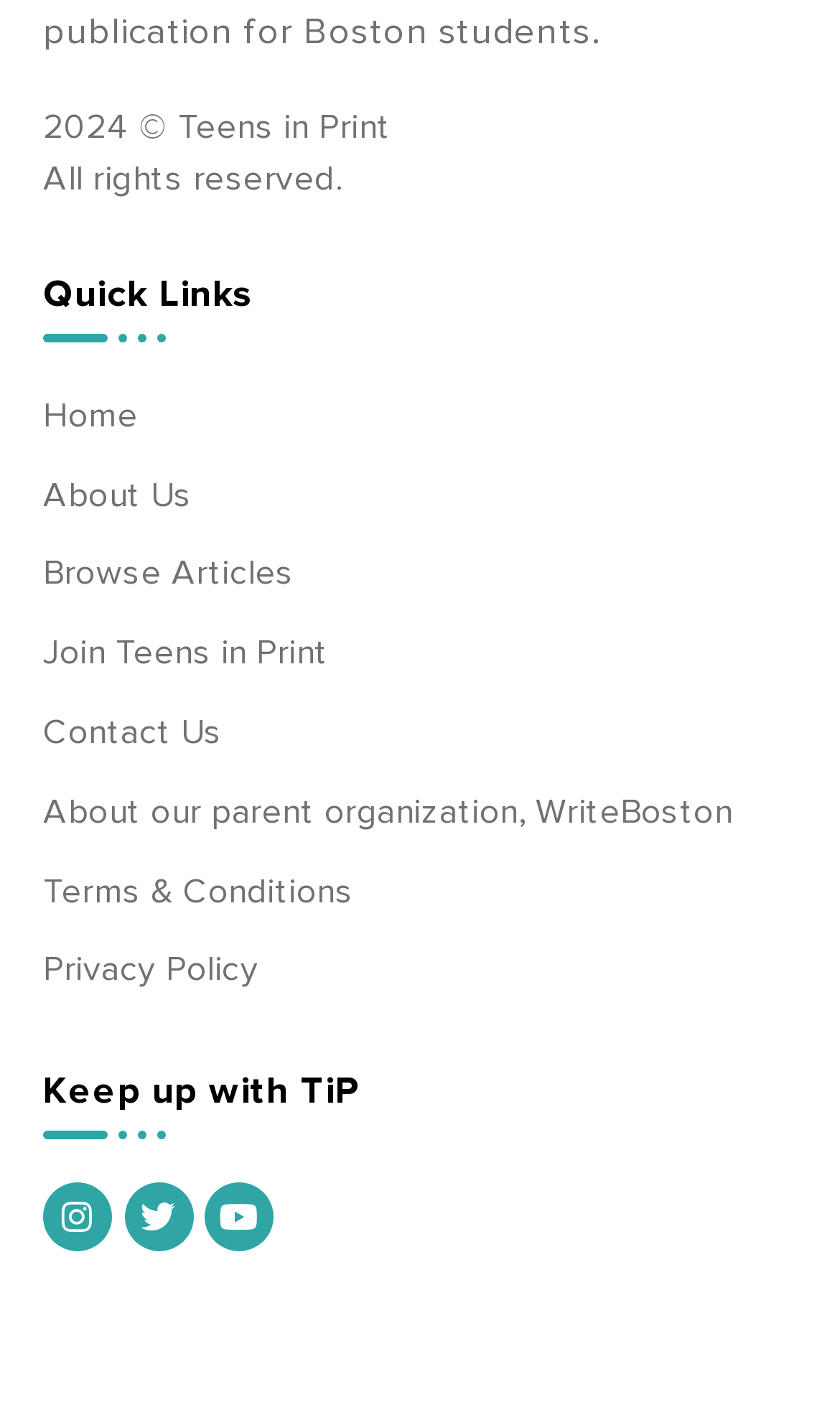Carefully examine the image and provide an in-depth answer to the question: How many social media links are available?

I counted the number of social media links available on the webpage, which are Instagram, Twitter, and Youtube, and found that there are 3 social media links.